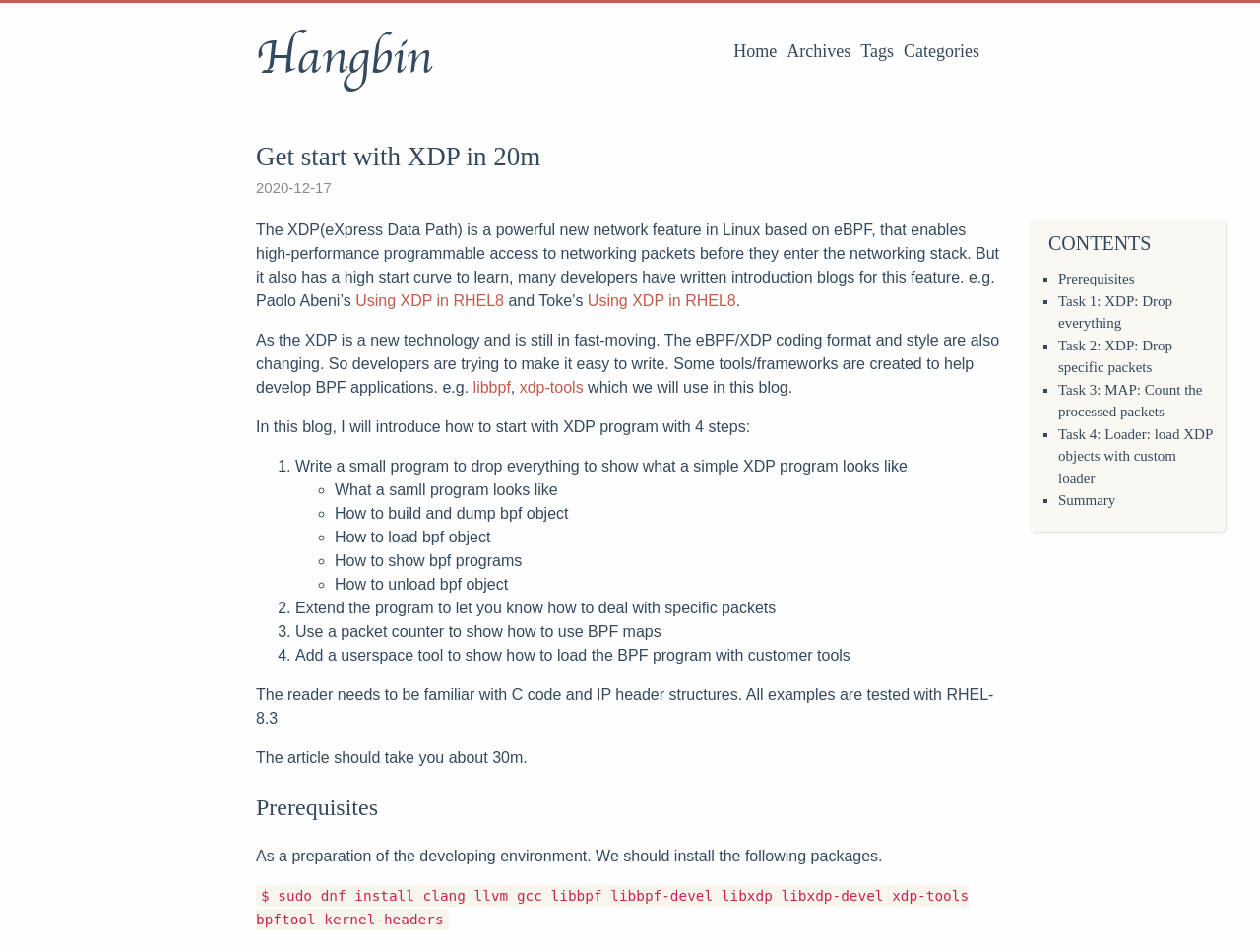Identify the bounding box coordinates of the section to be clicked to complete the task described by the following instruction: "Click on the 'Home' link". The coordinates should be four float numbers between 0 and 1, formatted as [left, top, right, bottom].

[0.582, 0.043, 0.617, 0.064]